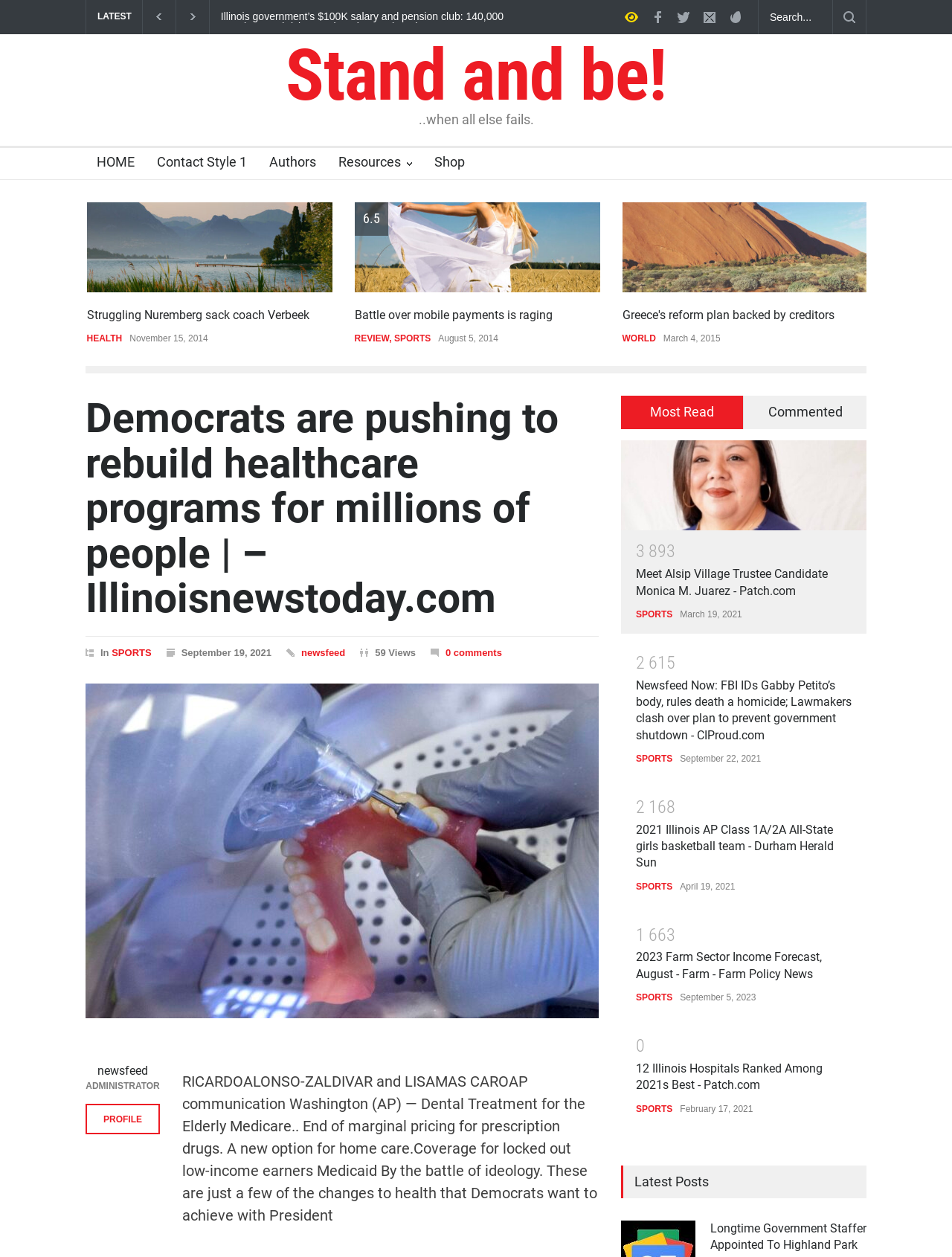Indicate the bounding box coordinates of the clickable region to achieve the following instruction: "Visit the home page."

[0.09, 0.118, 0.141, 0.143]